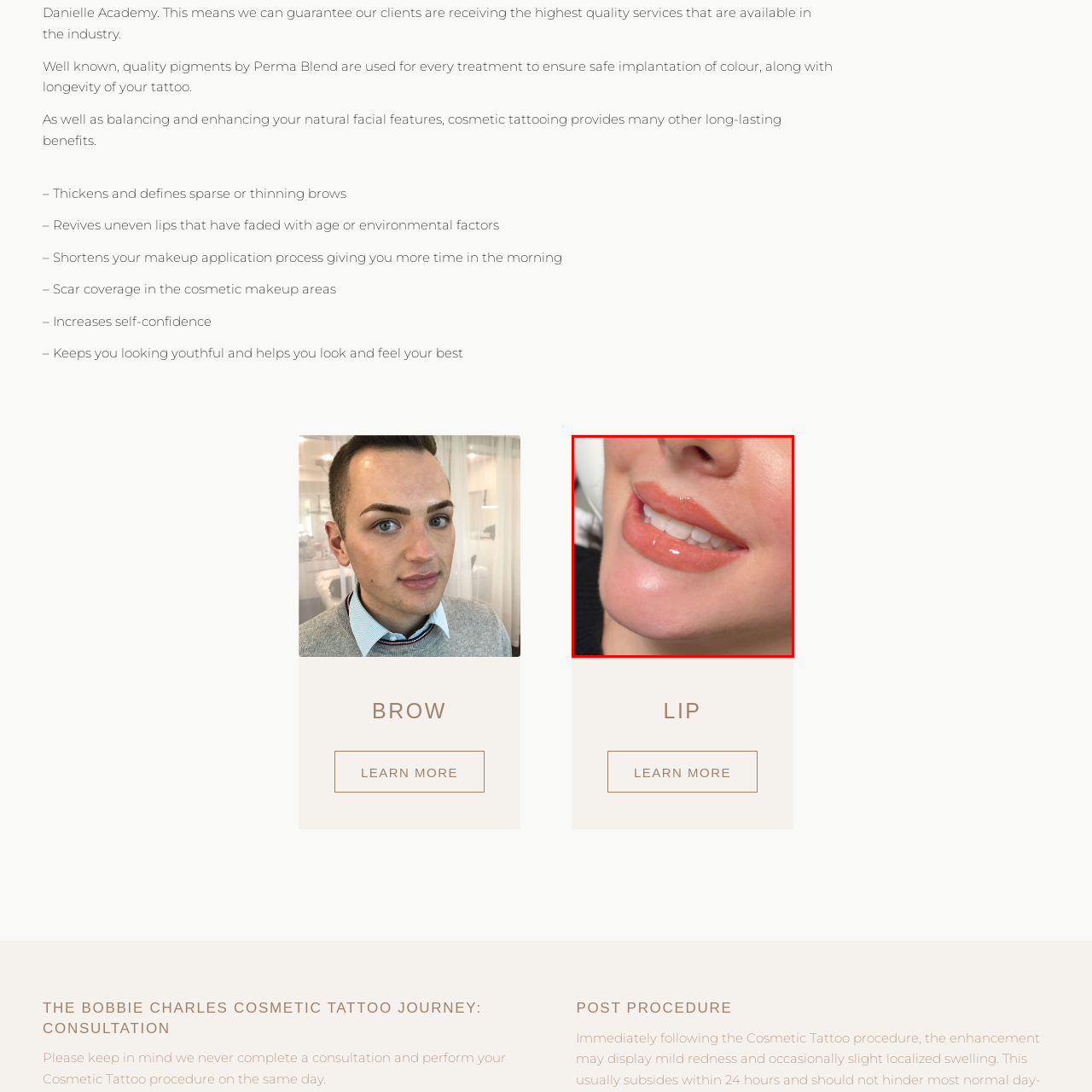What is the benefit of cosmetic tattooing for the lips?
Please examine the image highlighted within the red bounding box and respond to the question using a single word or phrase based on the image.

Youthful appearance